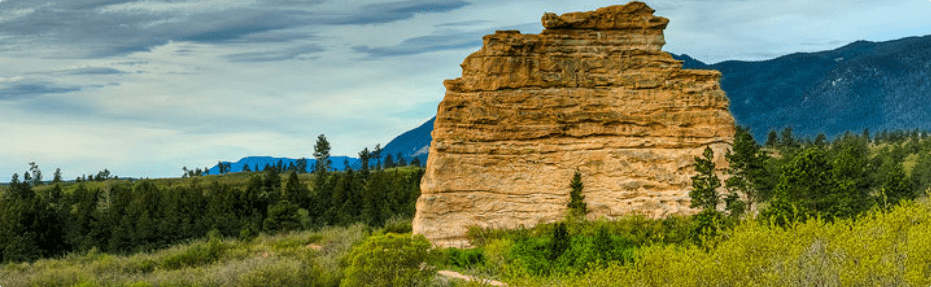Explain the details of the image you are viewing.

This image captures a striking geological formation, characterized by a tall, rugged rock outcrop that rises prominently against a backdrop of lush greenery. The golden hues of the rock contrast beautifully with the surrounding dense forest, which features a variety of pine trees. In the distance, gentle mountains outline the horizon, partially obscured by clouds that hint at a tranquil, overcast day. The landscape reflects a serene natural beauty, indicative of the monument's preservation efforts. This scene aligns with the essence of the Friends of Monument Preserve (FOMP), as noted in their recent newsletter, underscoring their commitment to protecting such remarkable sites and encouraging community involvement in preservation.